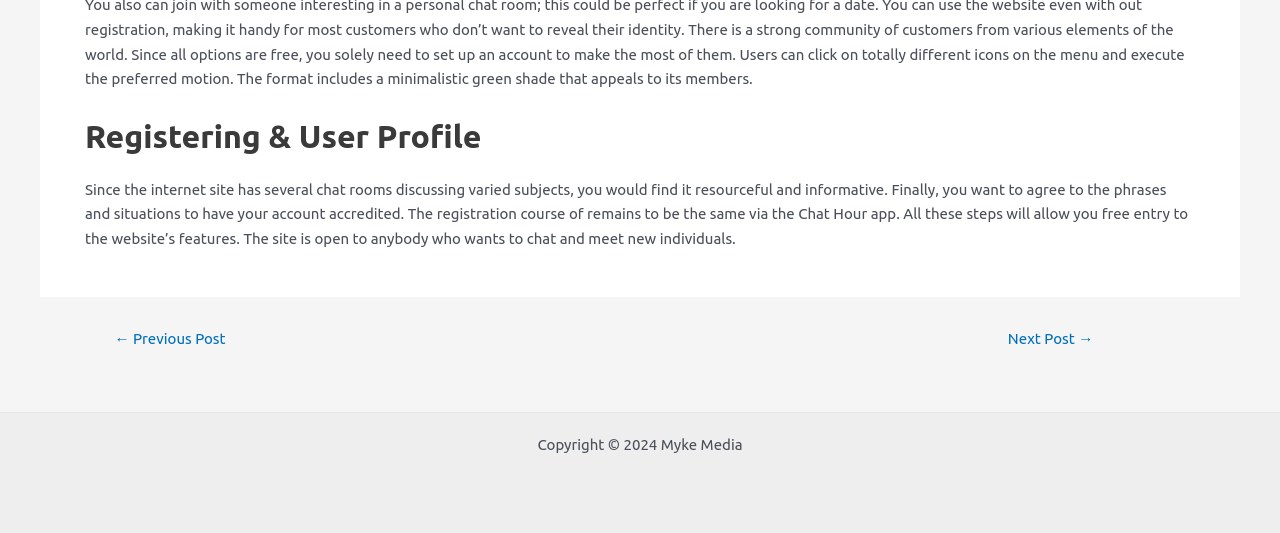What is the purpose of the website?
Could you please answer the question thoroughly and with as much detail as possible?

Based on the static text element, it is mentioned that the website has several chat rooms discussing varied subjects, and users can find it resourceful and informative. This implies that the primary purpose of the website is to facilitate chat and meeting new people.